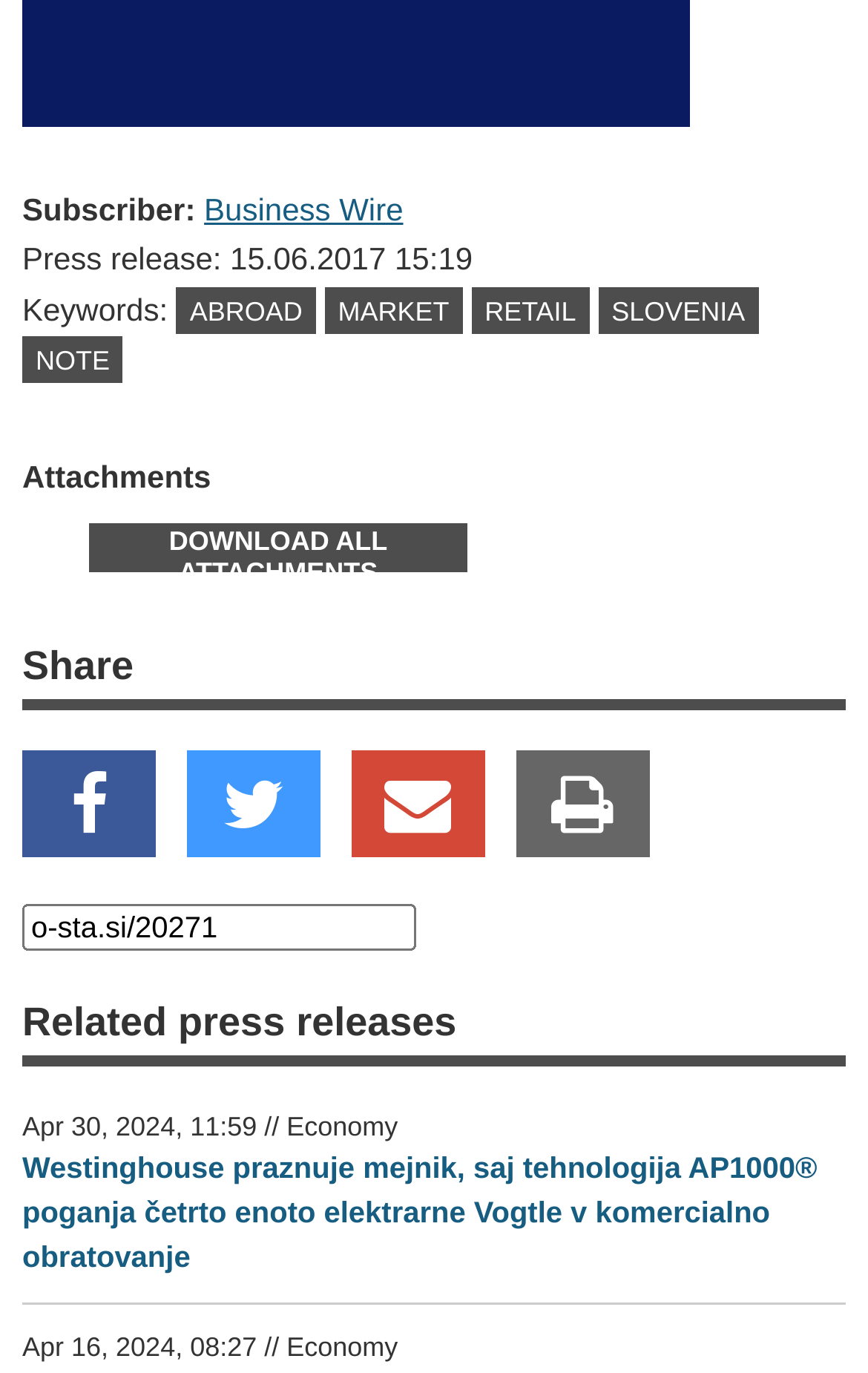Find the bounding box coordinates for the element described here: "input value="o-sta.si/20271" readonly="true" value="o-sta.si/20271"".

[0.026, 0.658, 0.479, 0.692]